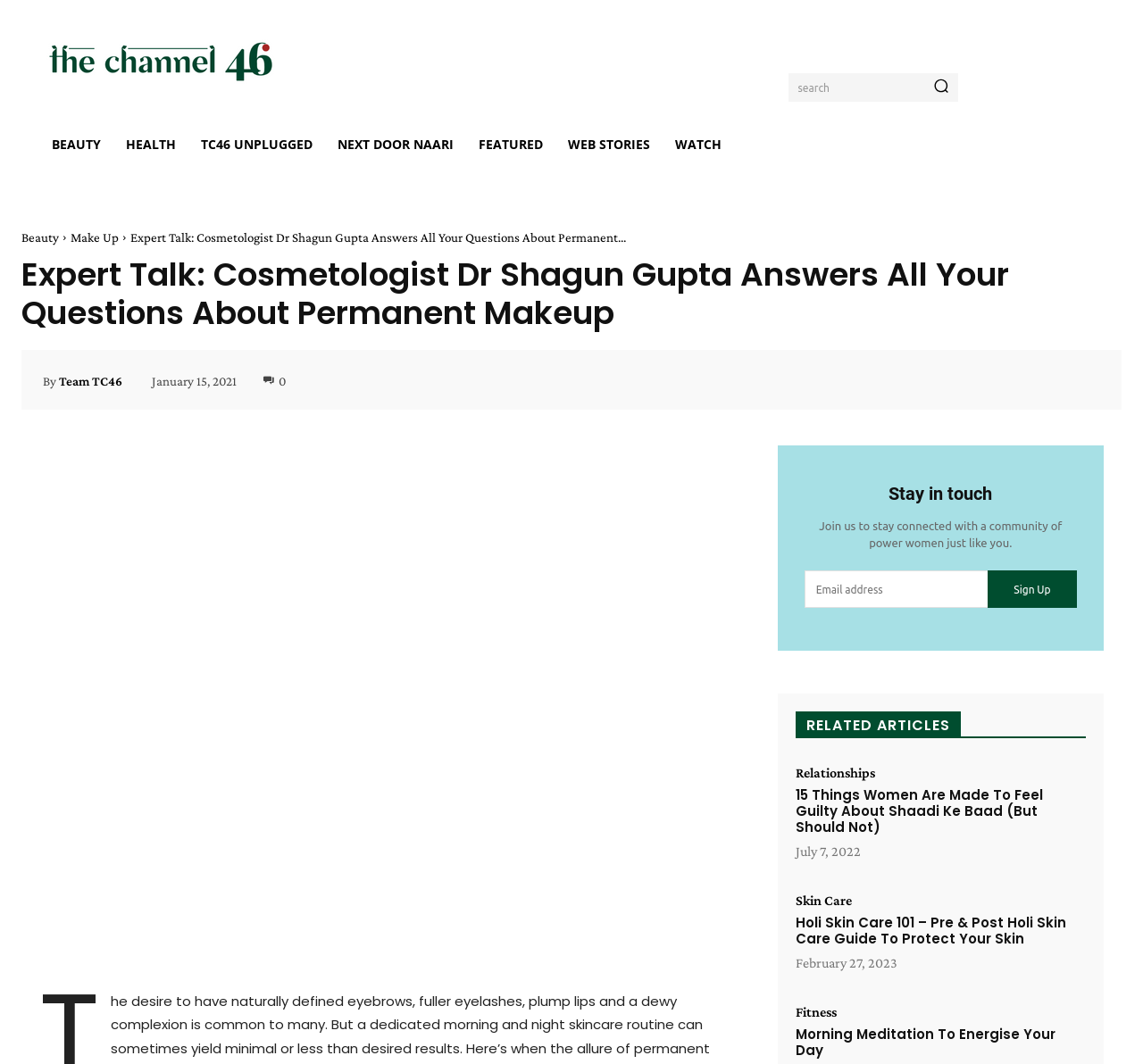Highlight the bounding box of the UI element that corresponds to this description: "FIA World Endurance Championship".

None